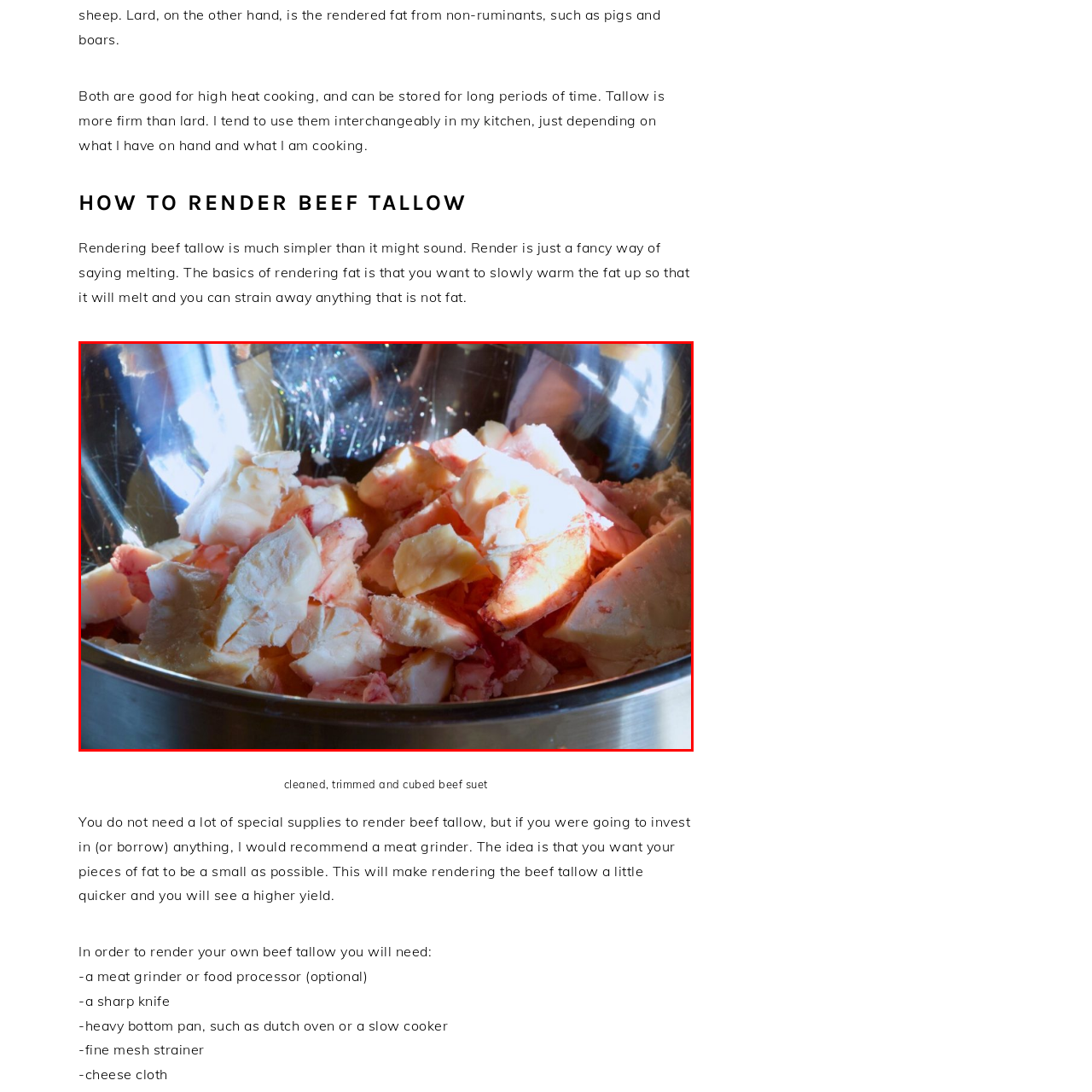Please provide a comprehensive description of the image that is enclosed within the red boundary.

The image shows a close-up of cleaned, trimmed, and cubed beef suet placed in a shiny metal mixing bowl. The pieces of beef suet vary in size and are visibly draped in a layer of shadows, reflecting the natural light illuminating the scene. This preparation step is essential for rendering beef tallow, a process that involves slowly melting the fat to separate it from any non-fat components, making it a versatile cooking fat. The setting suggests an organized kitchen environment where the ingredients are ready for the rendering process.